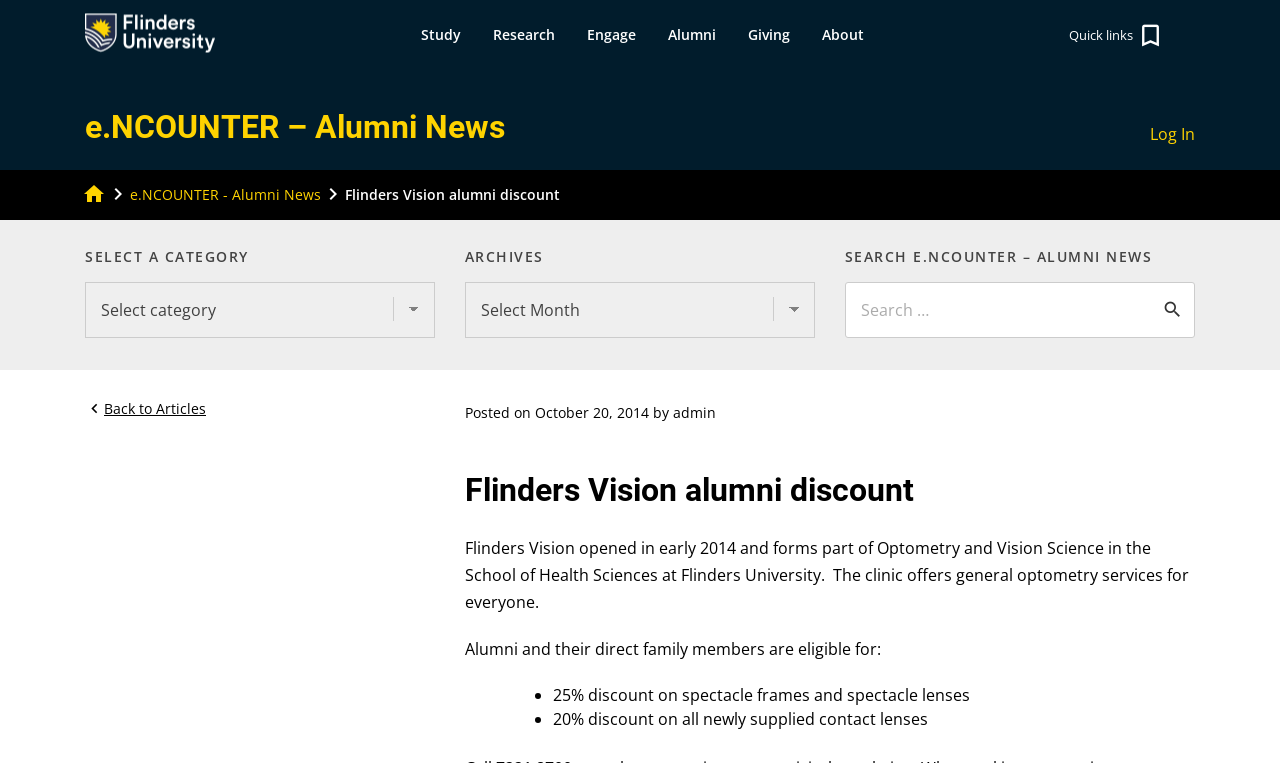Highlight the bounding box of the UI element that corresponds to this description: "e.NCOUNTER – Alumni News".

[0.066, 0.142, 0.395, 0.192]